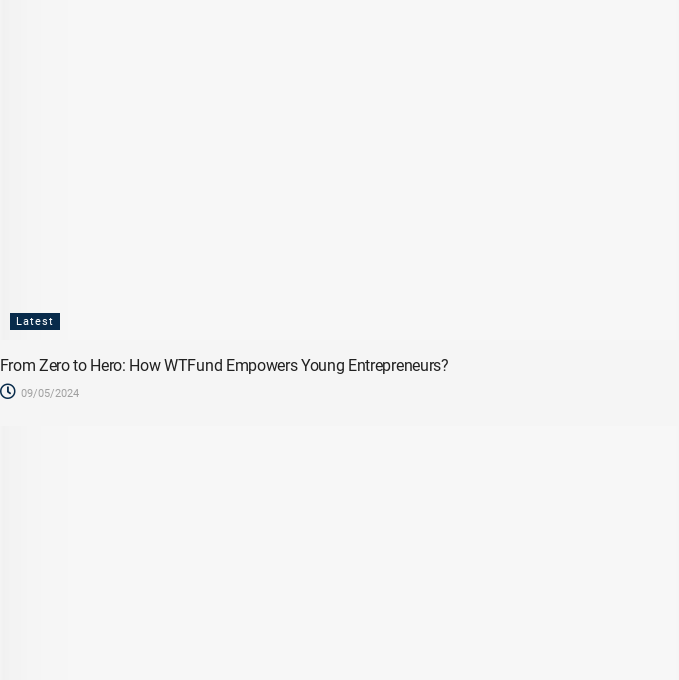Provide an in-depth description of the image.

The image showcases an article titled "From Zero to Hero: How WTFund Empowers Young Entrepreneurs?" prominently displayed, emphasizing the theme of support and empowerment for young business minds. Below the title, the date "09/05/2024" indicates the article's publication date, while a "Latest" label highlights its current relevance in the context of related posts. The layout illustrates a clean, modern design typical of digital platforms, aiming to capture the interest of readers eager to learn about innovative funding solutions for aspiring entrepreneurs.